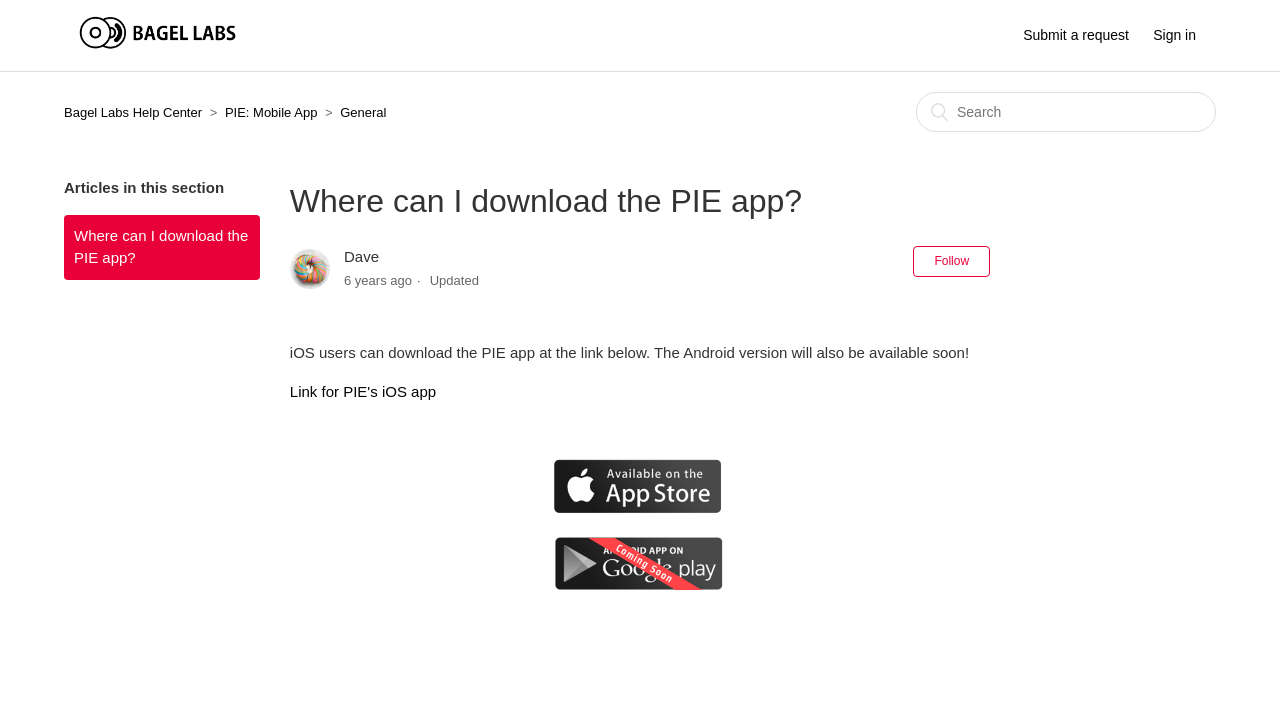Use a single word or phrase to answer the question:
How many images are there in the article?

3